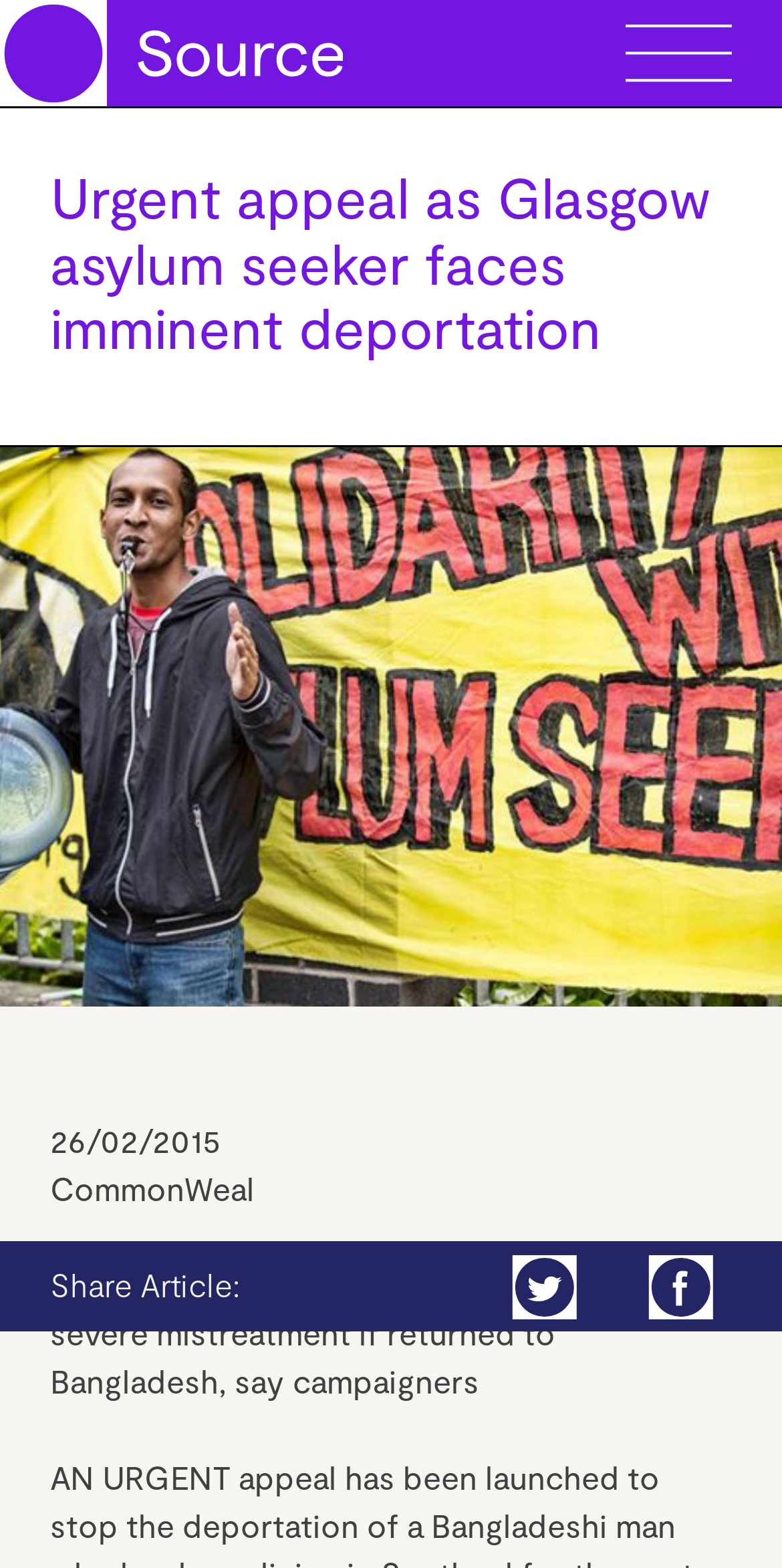Find the bounding box coordinates of the clickable element required to execute the following instruction: "Enter text in the search box". Provide the coordinates as four float numbers between 0 and 1, i.e., [left, top, right, bottom].

[0.064, 0.674, 0.846, 0.719]